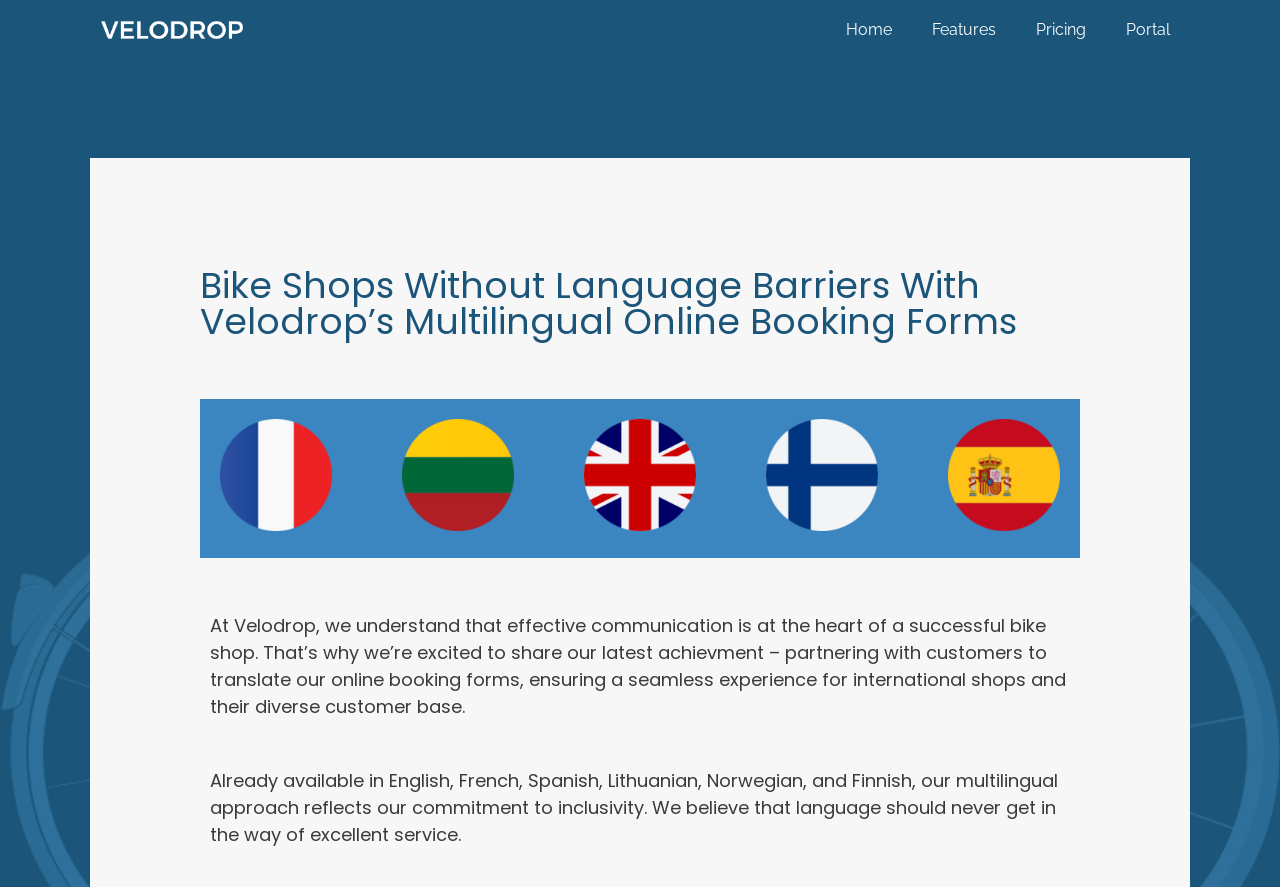Determine the main headline of the webpage and provide its text.

Bike Shops Without Language Barriers With Velodrop’s Multilingual Online Booking Forms